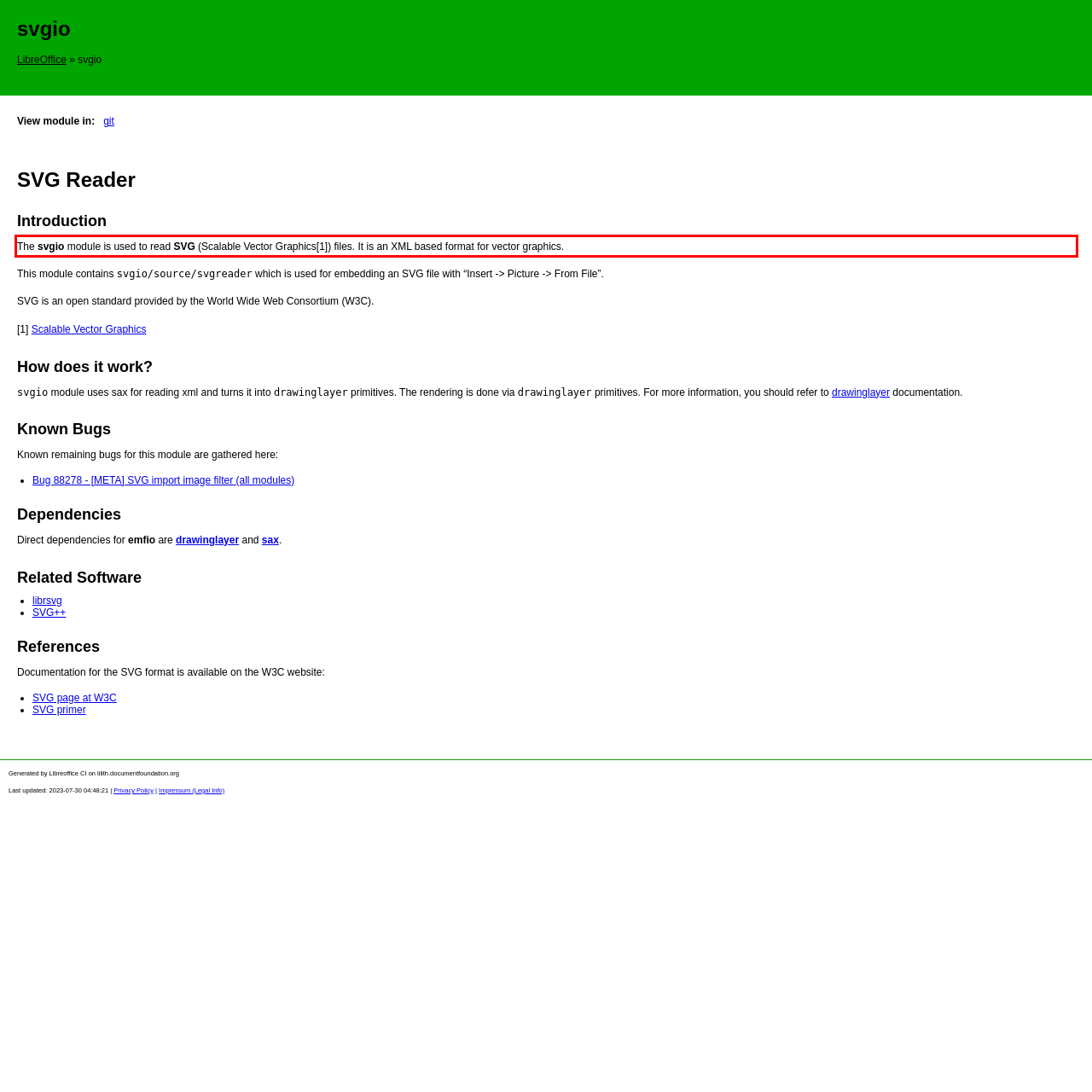The screenshot you have been given contains a UI element surrounded by a red rectangle. Use OCR to read and extract the text inside this red rectangle.

The svgio module is used to read SVG (Scalable Vector Graphics[1]) files. It is an XML based format for vector graphics.